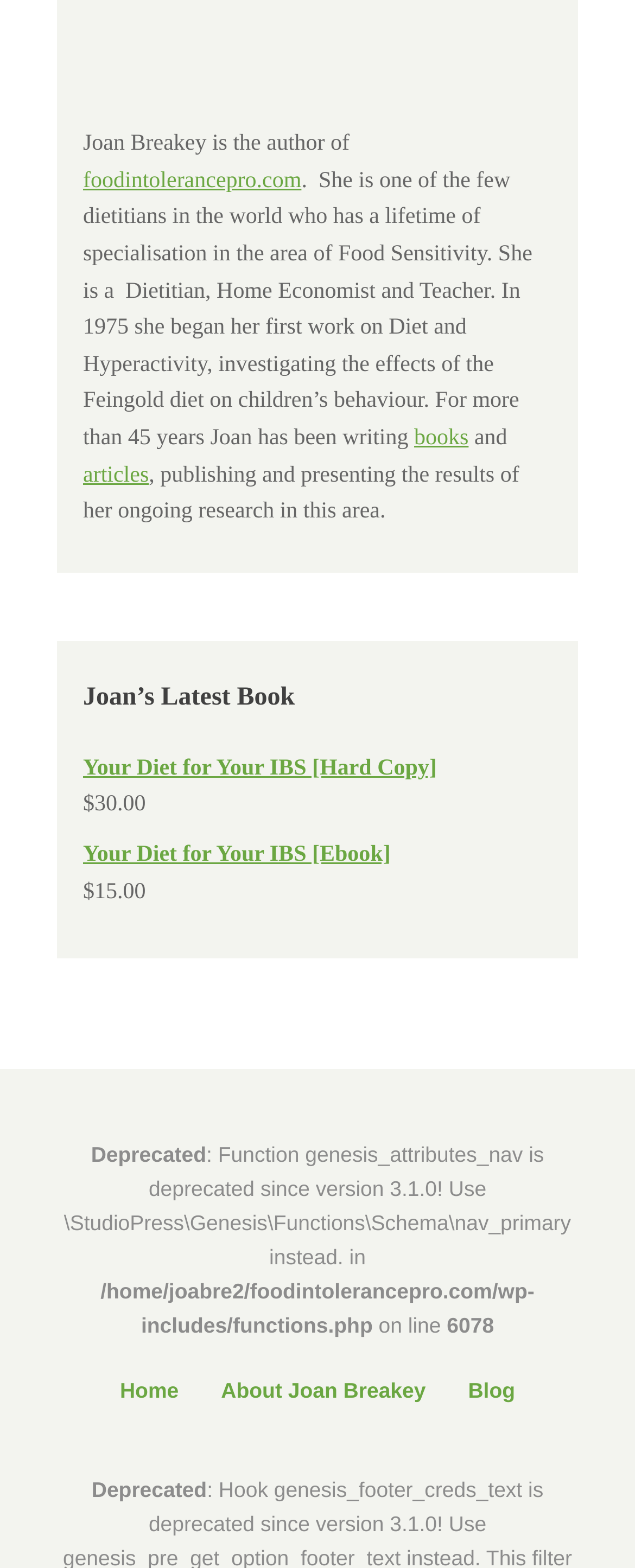Find and indicate the bounding box coordinates of the region you should select to follow the given instruction: "go to the home page".

[0.189, 0.879, 0.281, 0.895]